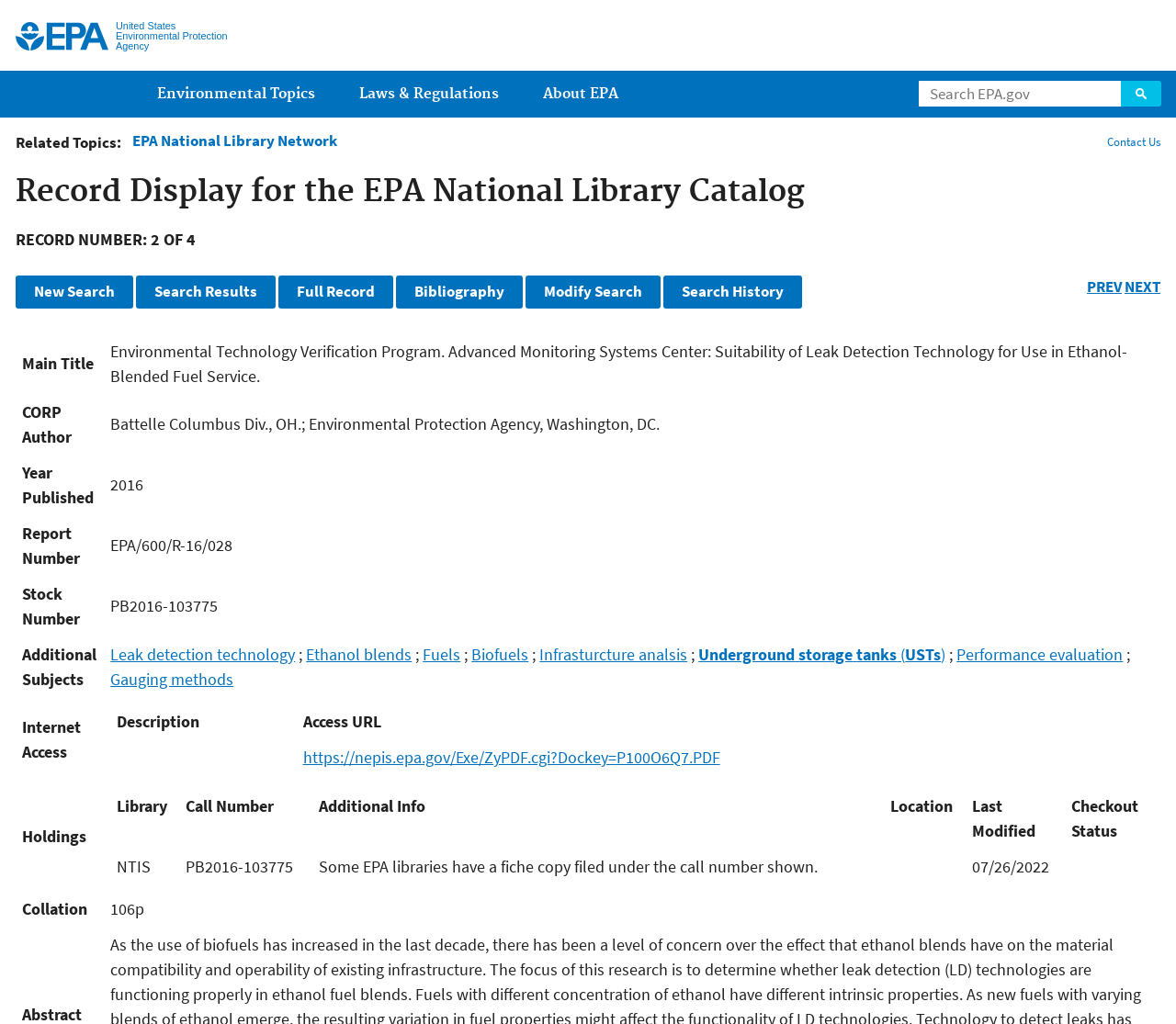Identify the bounding box coordinates of the element that should be clicked to fulfill this task: "Search for a record". The coordinates should be provided as four float numbers between 0 and 1, i.e., [left, top, right, bottom].

[0.781, 0.079, 0.987, 0.104]